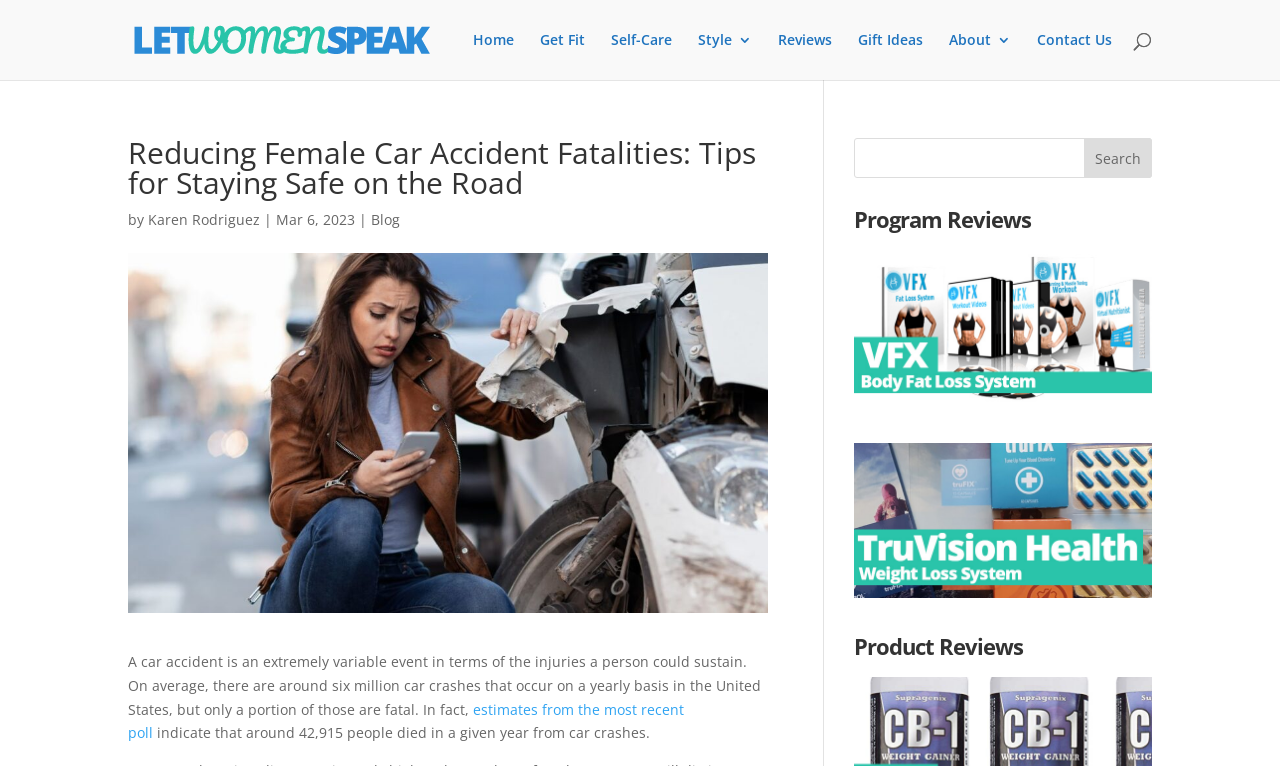Determine the bounding box for the described UI element: "alt="Let Women Speak"".

[0.103, 0.038, 0.338, 0.062]